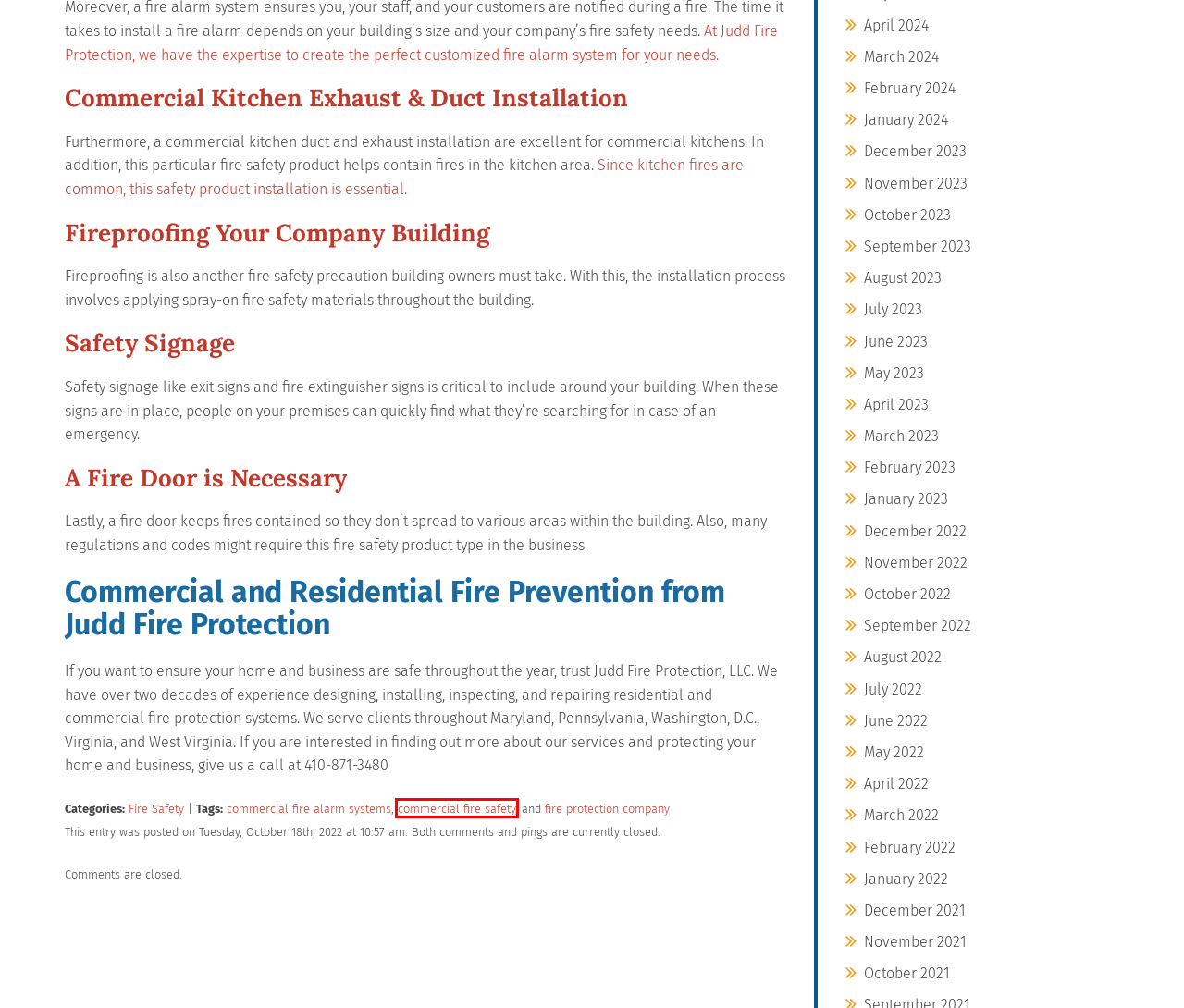Analyze the webpage screenshot with a red bounding box highlighting a UI element. Select the description that best matches the new webpage after clicking the highlighted element. Here are the options:
A. January 2022 - Judd Fire Protection
B. March 2023 - Judd Fire Protection
C. June 2022 - Judd Fire Protection
D. commercial fire safety Archives - Judd Fire Protection
E. commercial fire alarm systems Archives - Judd Fire Protection
F. April 2024 - Judd Fire Protection
G. August 2022 - Judd Fire Protection
H. February 2023 - Judd Fire Protection

D